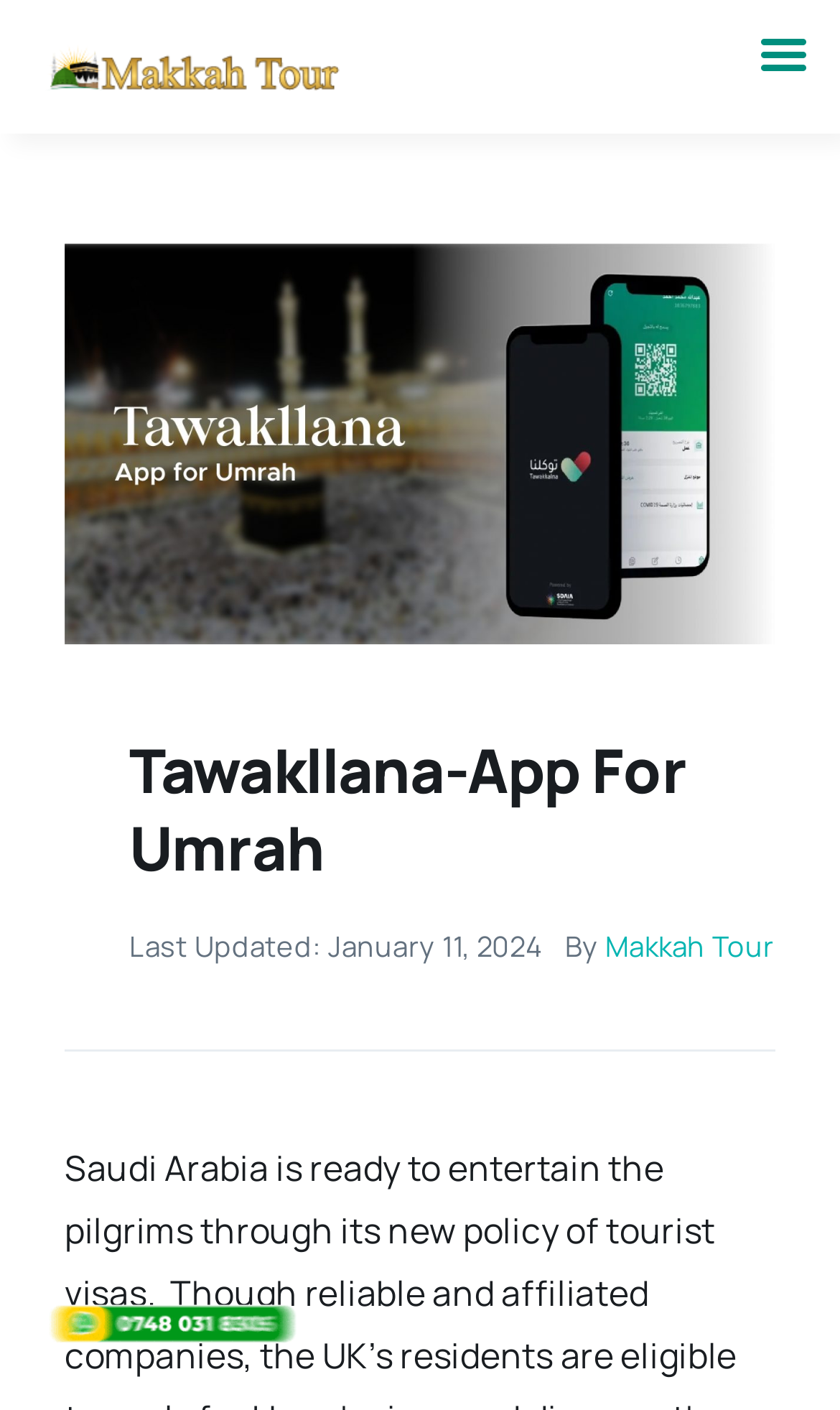What is the purpose of the button at the bottom?
Using the image provided, answer with just one word or phrase.

Go to Top